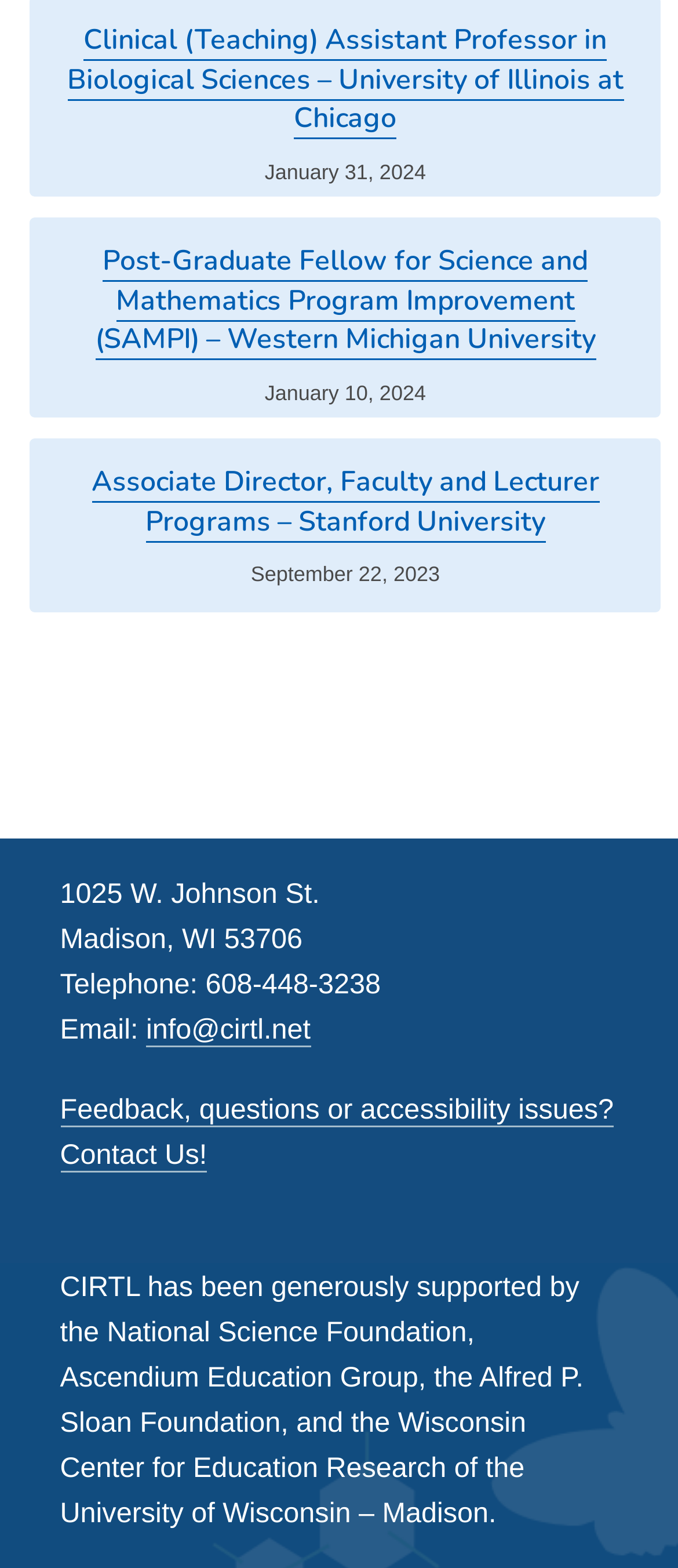How many job postings are on this page?
Please answer using one word or phrase, based on the screenshot.

3